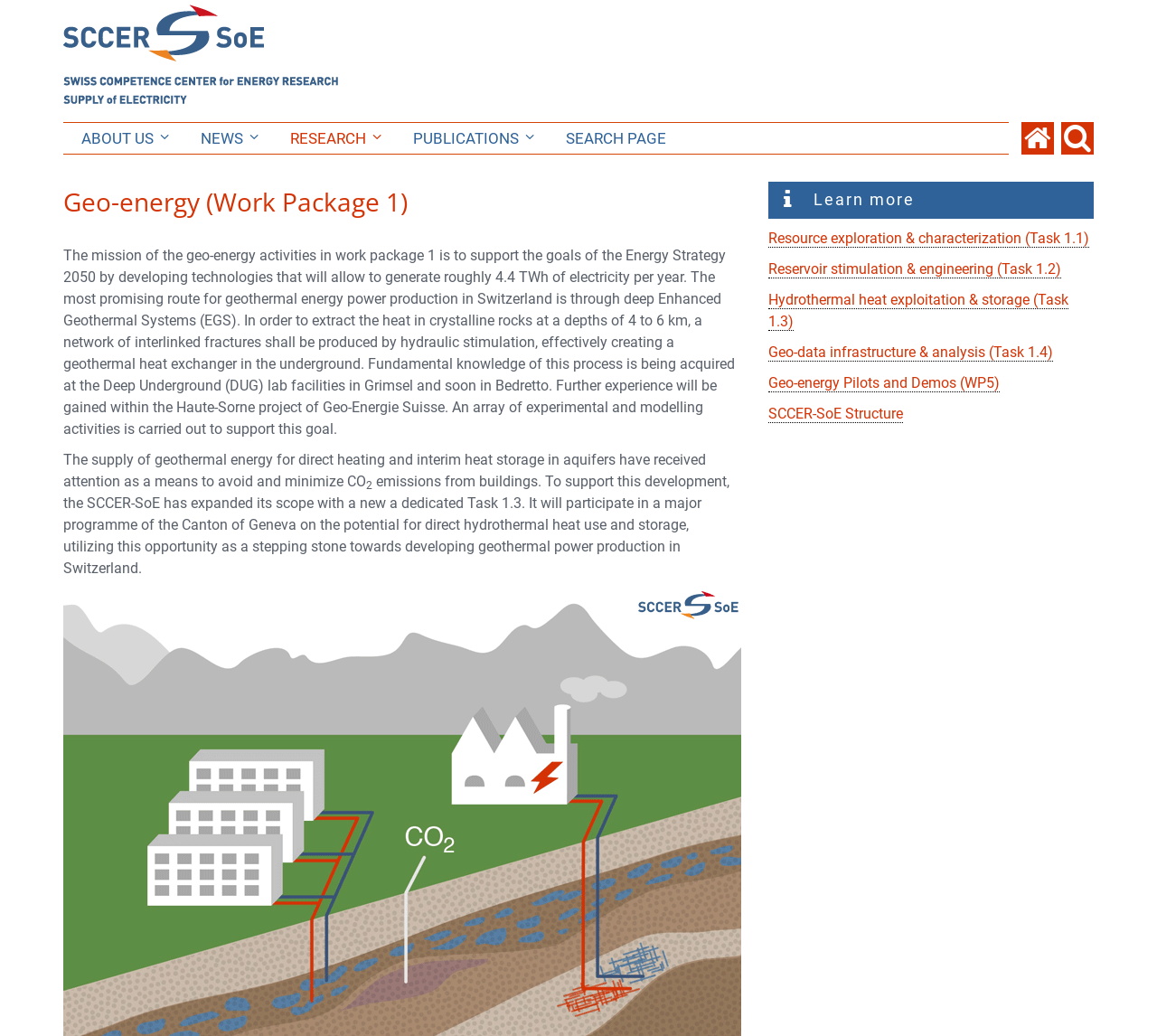How many tasks are there in Work Package 1?
Provide an in-depth and detailed answer to the question.

The webpage lists four tasks in Work Package 1: Resource exploration & characterization (Task 1.1), Reservoir stimulation & engineering (Task 1.2), Hydrothermal heat exploitation & storage (Task 1.3), and Geo-data infrastructure & analysis (Task 1.4).